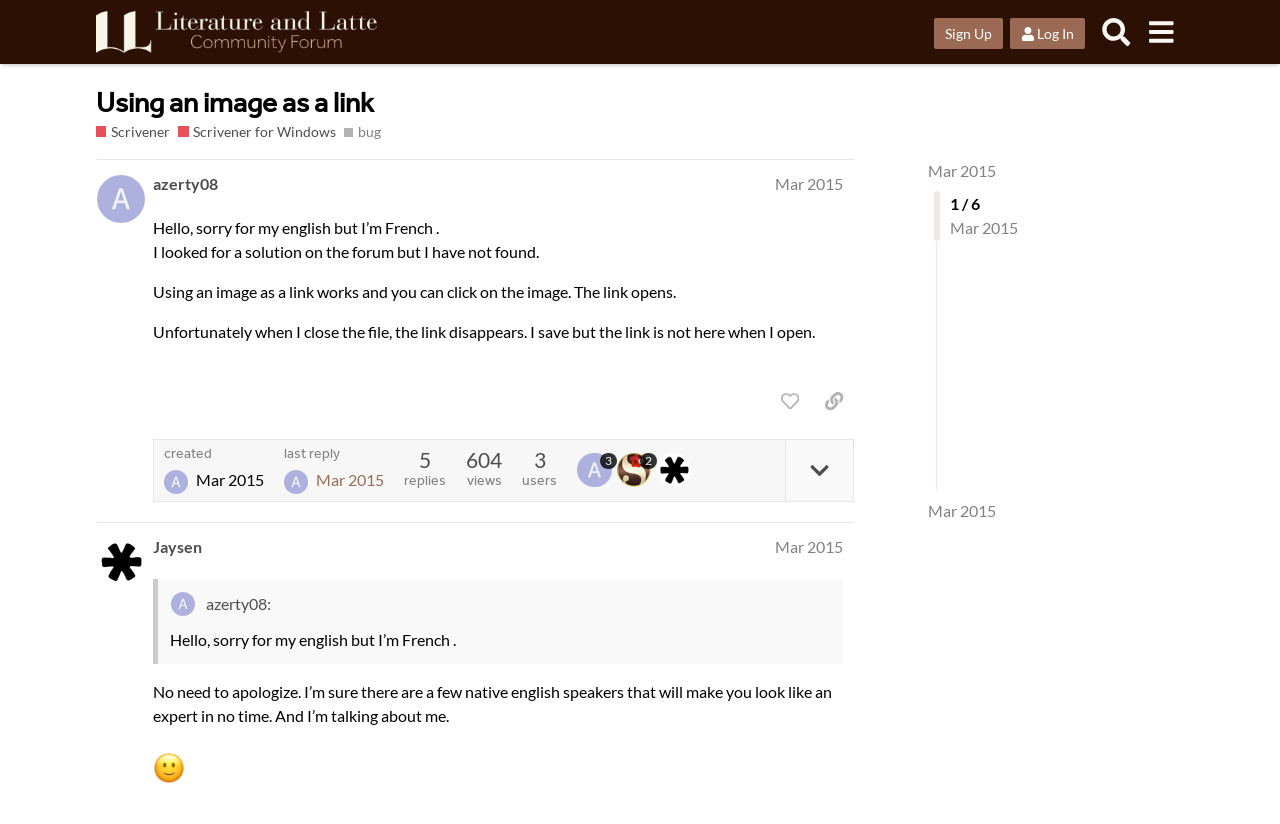What is the username of the person who made the first reply?
Your answer should be a single word or phrase derived from the screenshot.

Jaysen